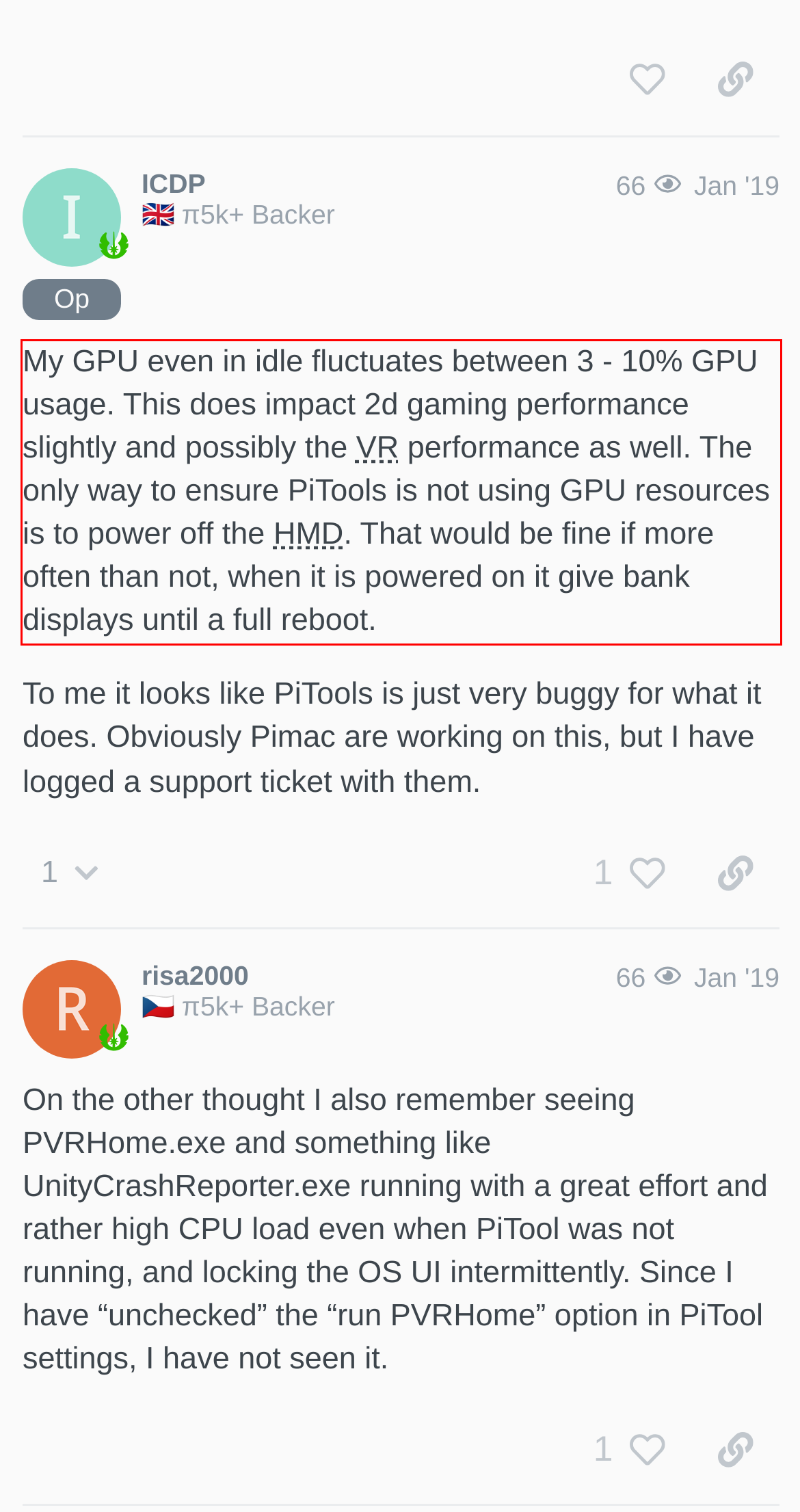You are given a screenshot with a red rectangle. Identify and extract the text within this red bounding box using OCR.

My GPU even in idle fluctuates between 3 - 10% GPU usage. This does impact 2d gaming performance slightly and possibly the VR performance as well. The only way to ensure PiTools is not using GPU resources is to power off the HMD. That would be fine if more often than not, when it is powered on it give bank displays until a full reboot.